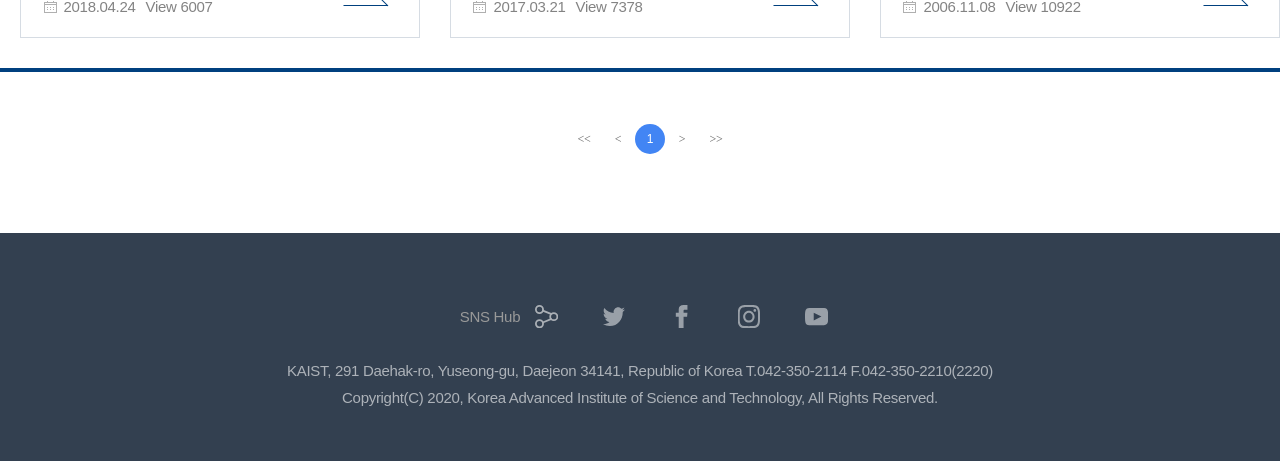What is the phone number of the institution?
Refer to the image and provide a one-word or short phrase answer.

042-350-2114